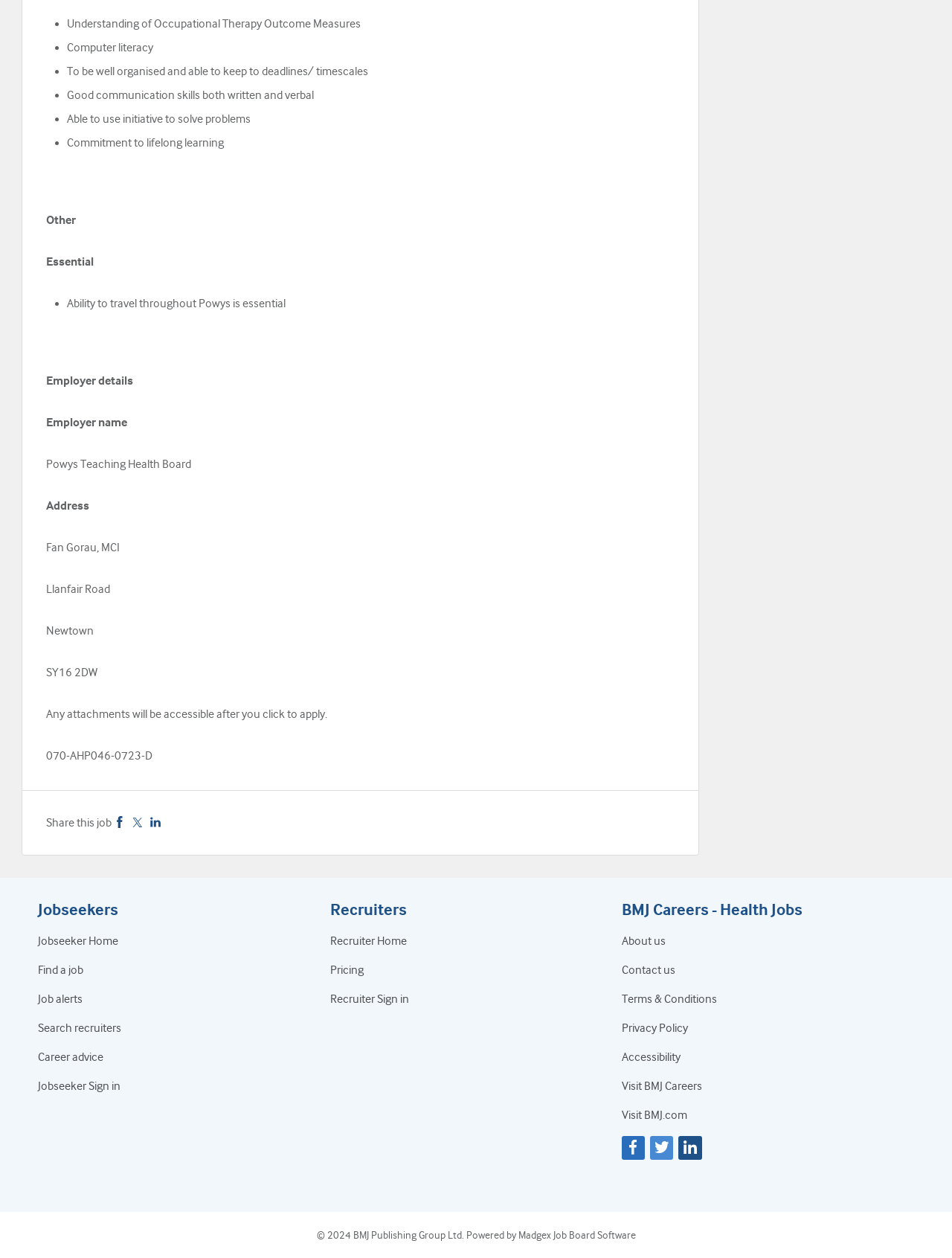How can I share this job?
Answer the question with a single word or phrase derived from the image.

Through social media